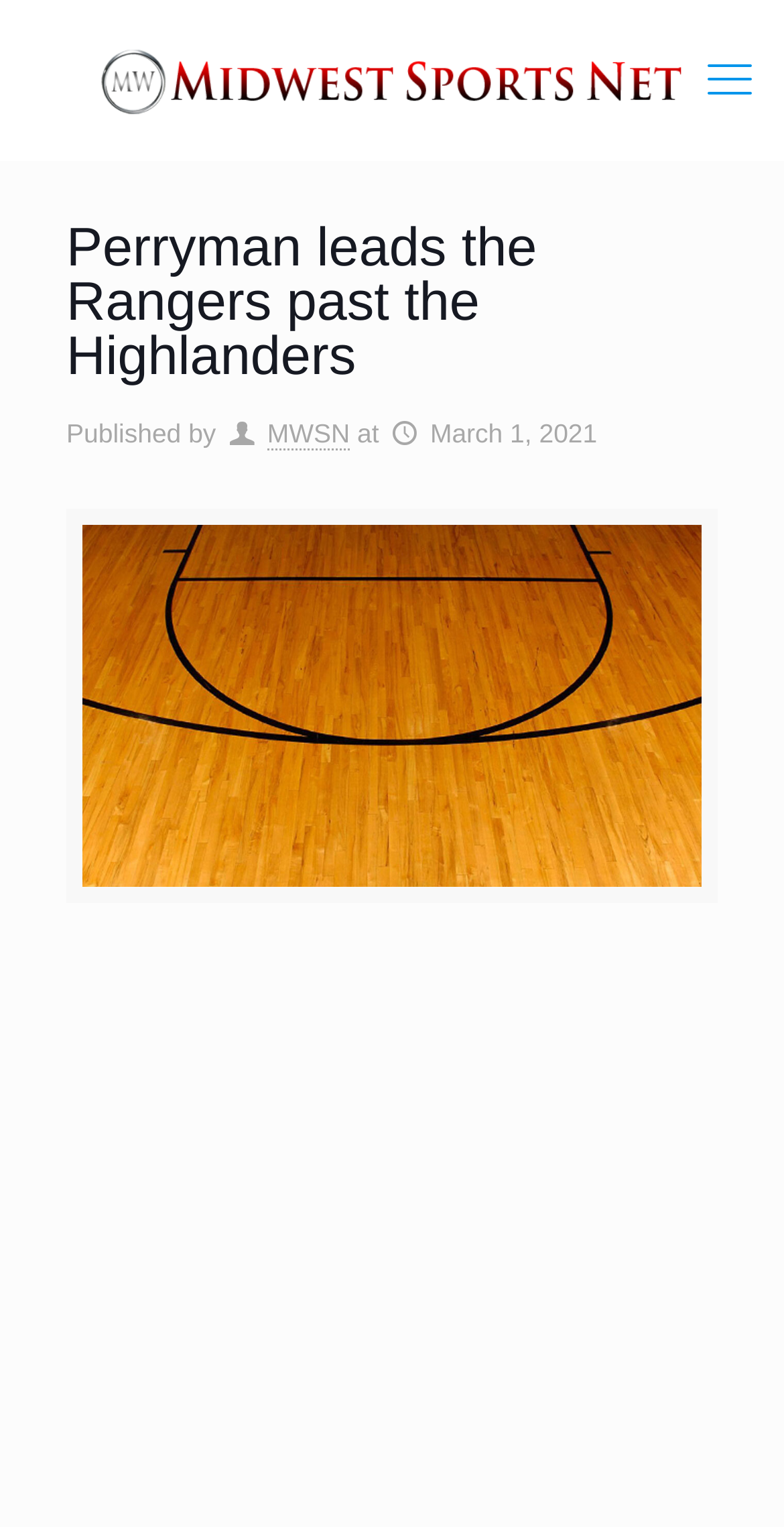Show the bounding box coordinates for the HTML element as described: "MWSN".

[0.341, 0.274, 0.446, 0.295]